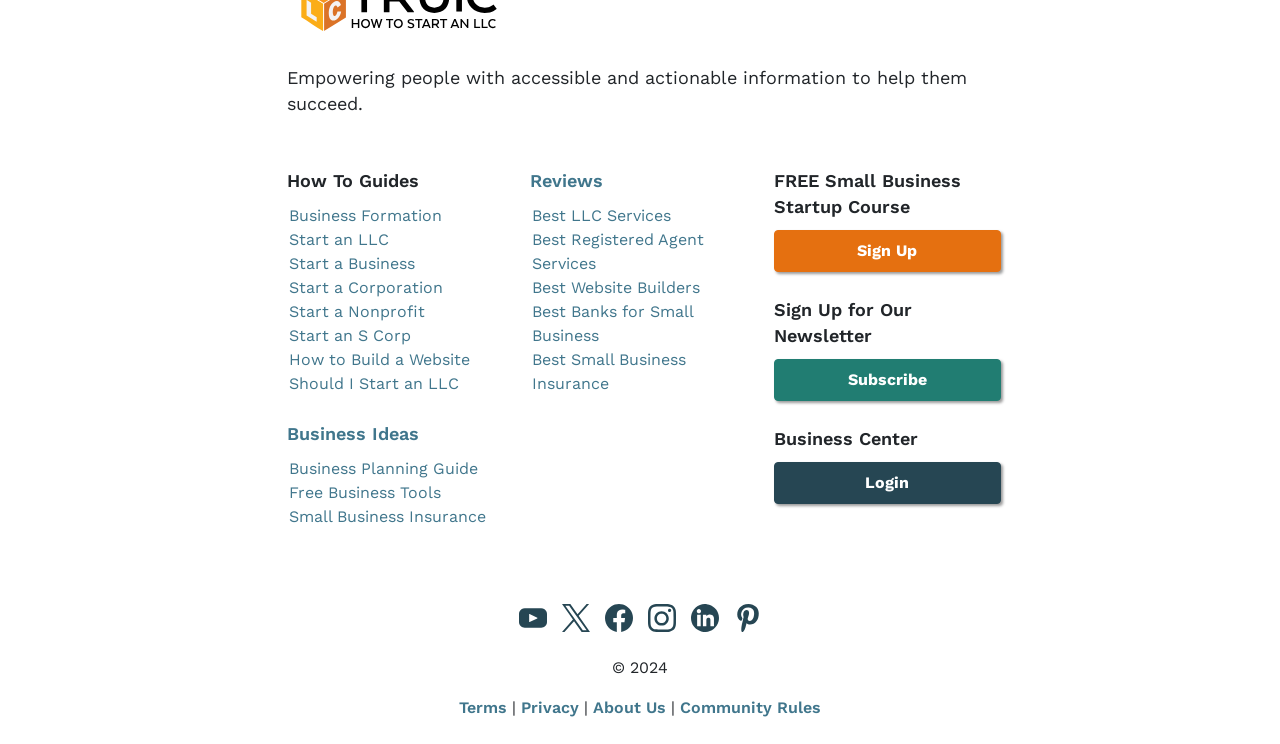What is the main purpose of this website?
Using the picture, provide a one-word or short phrase answer.

Provide business information